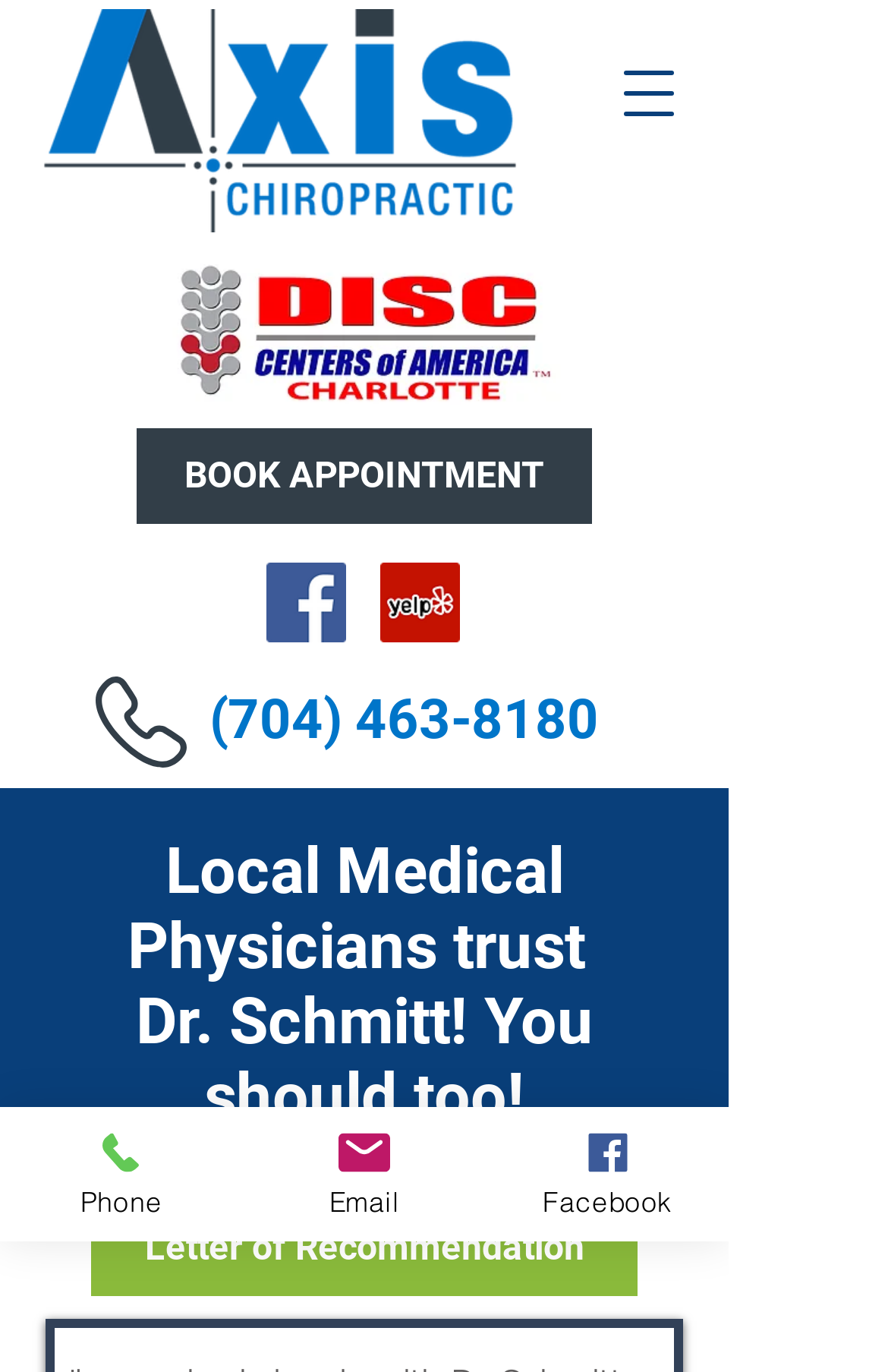Provide a short answer using a single word or phrase for the following question: 
How many ways can you contact the medical physician?

3